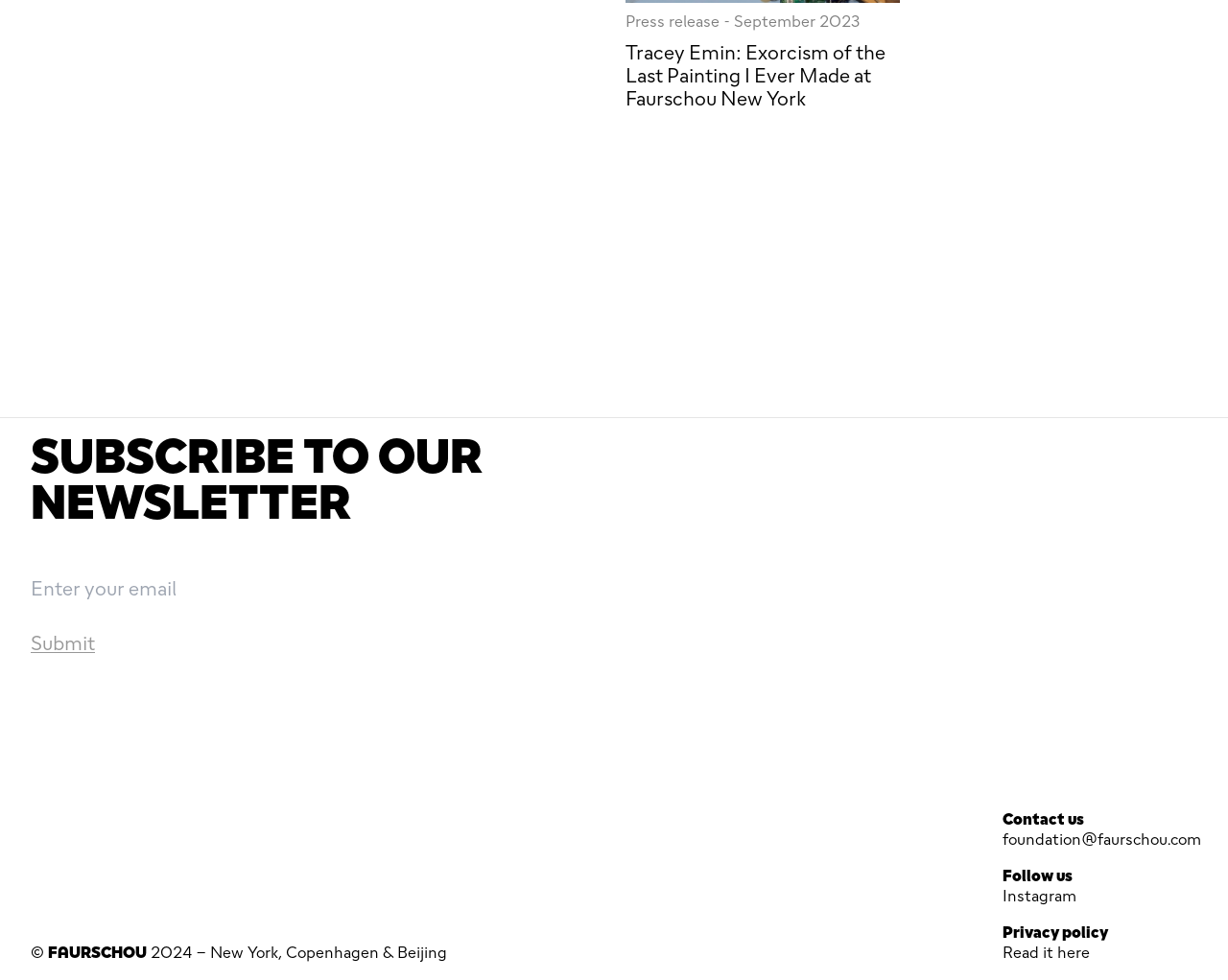How can I contact the organization?
Please respond to the question thoroughly and include all relevant details.

The webpage provides a link to 'foundation@faurschou.com' with the label 'Contact us', indicating that this is the email address to use for contacting the organization.